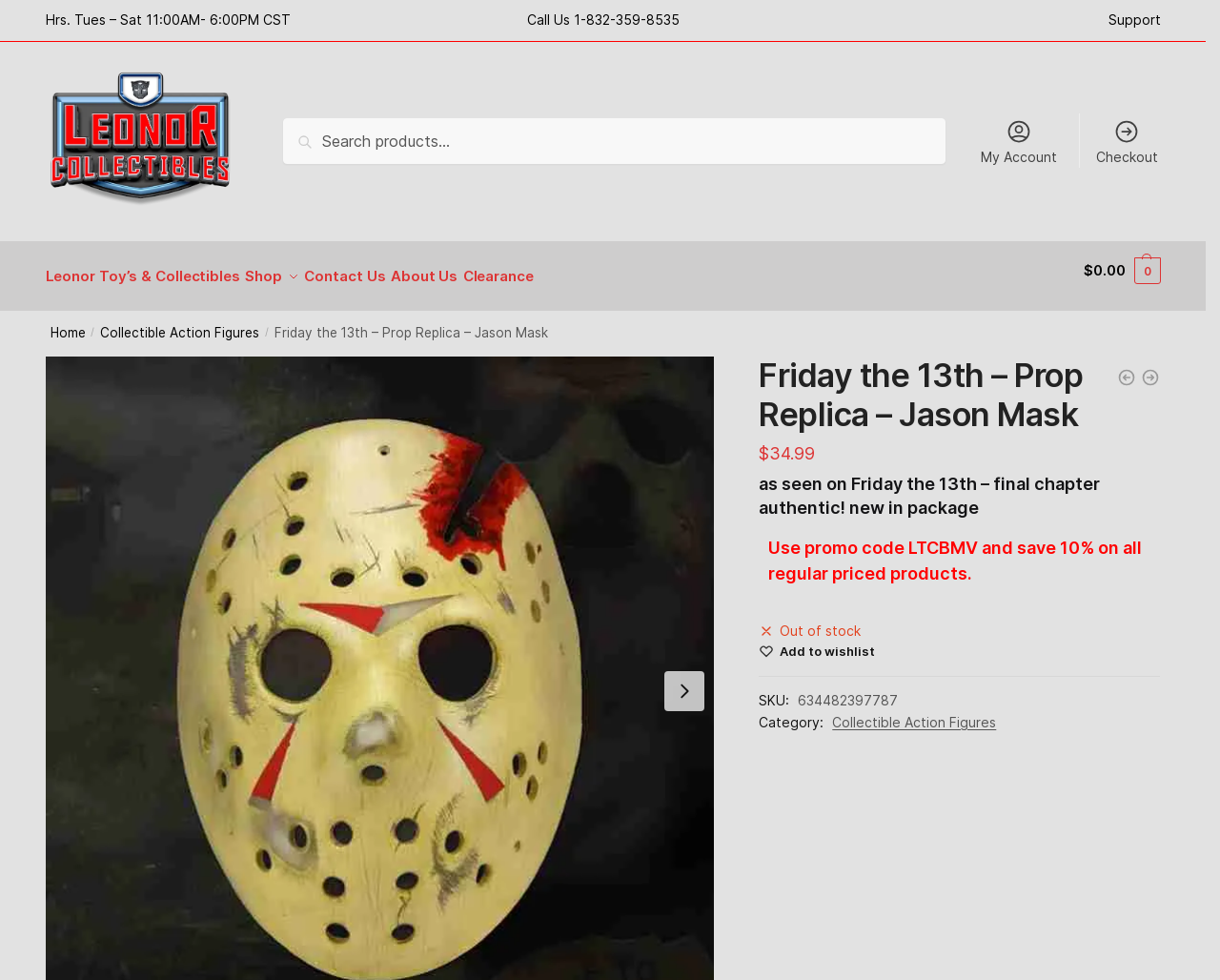Your task is to find and give the main heading text of the webpage.

Friday the 13th – Prop Replica – Jason Mask